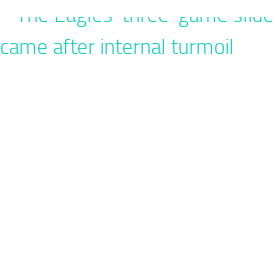Provide an in-depth description of all elements within the image.

This image accompanies an article titled "The Eagles’ three-game slide came after internal turmoil." It highlights the challenges faced by the Philadelphia Eagles, a professional American football team, during a period of internal strife that adversely affected their performance. The image is attributed to Neville E. Gard, a photographer for USA Today, suggesting that it may depict a significant moment related to the Eagles’ recent struggles. The piece aims to provide insights into the factors contributing to the team's recent decline in performance.